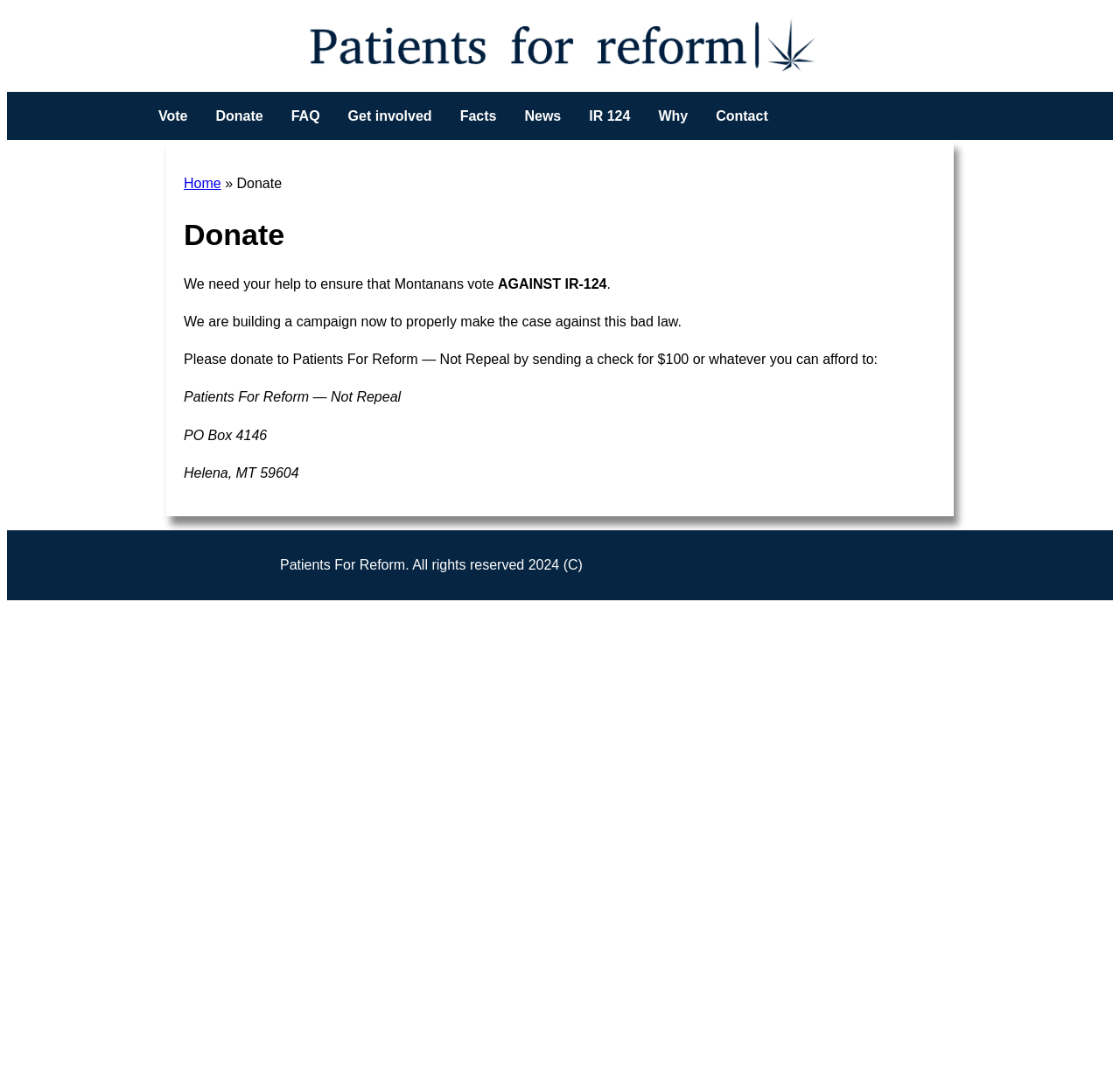Provide a one-word or one-phrase answer to the question:
How can one donate to the campaign?

By sending a check